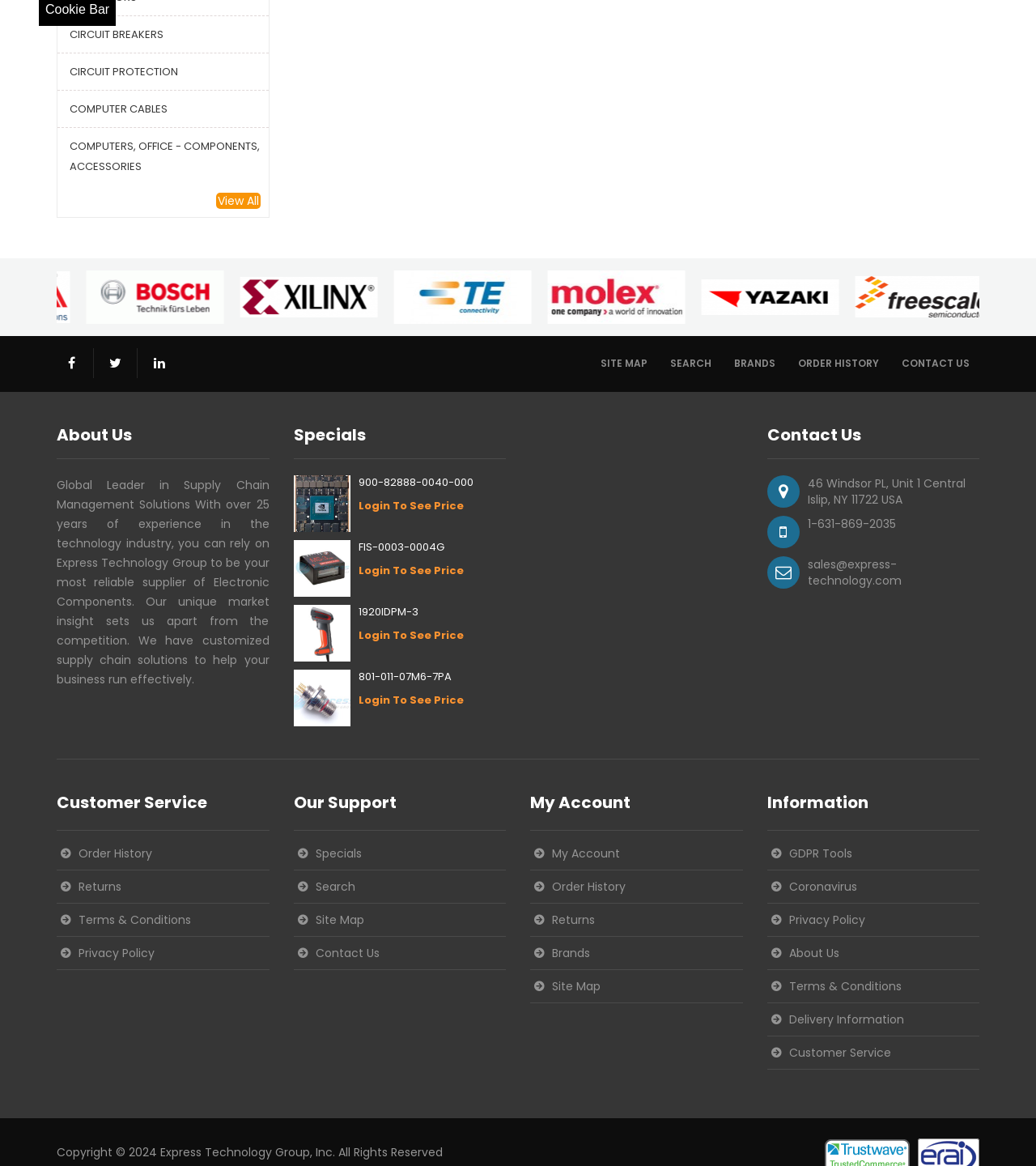Determine the bounding box coordinates for the HTML element mentioned in the following description: "Computers, Office - Components, Accessories". The coordinates should be a list of four floats ranging from 0 to 1, represented as [left, top, right, bottom].

[0.055, 0.109, 0.259, 0.158]